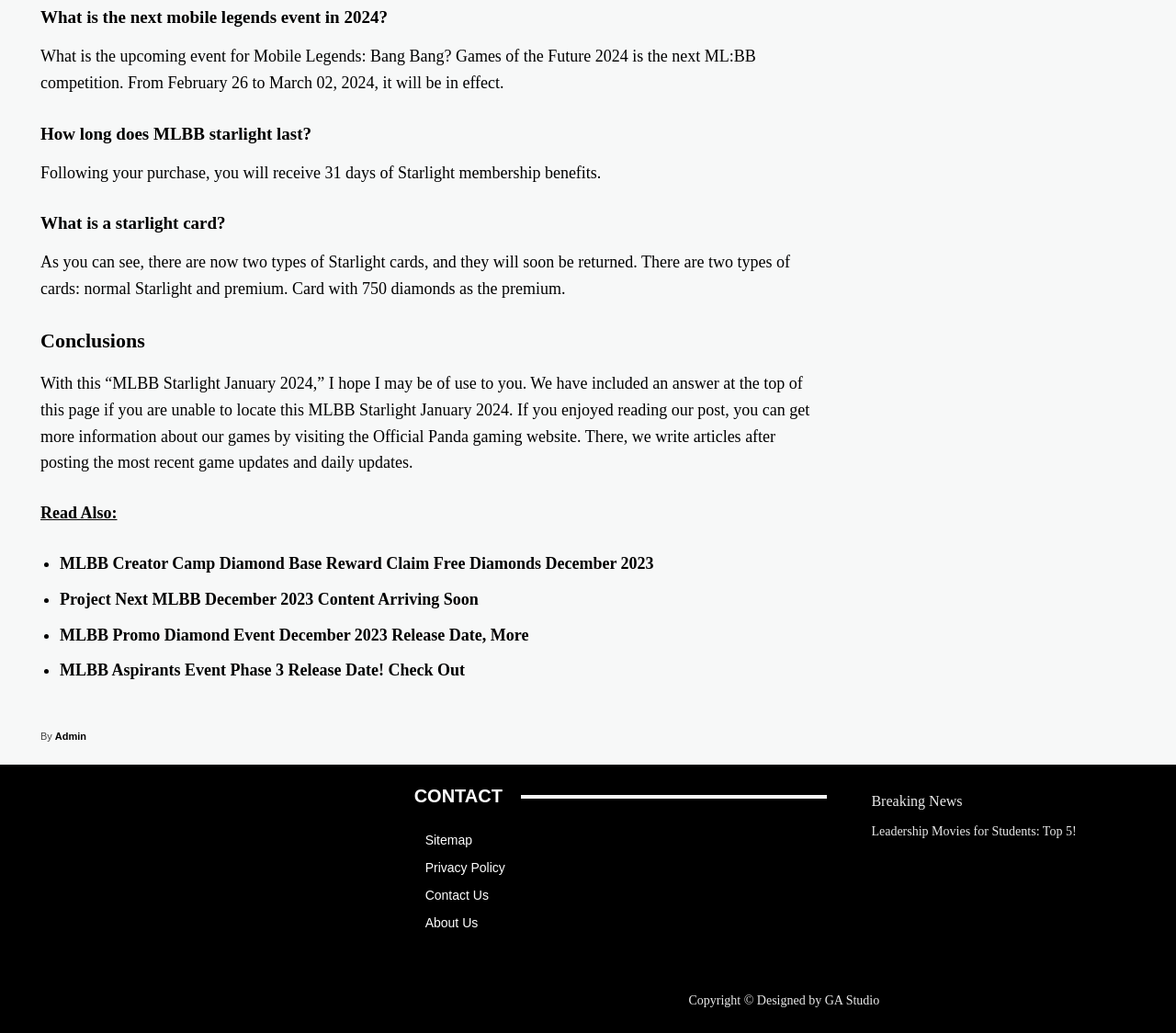Please find the bounding box coordinates for the clickable element needed to perform this instruction: "Open the menu".

None